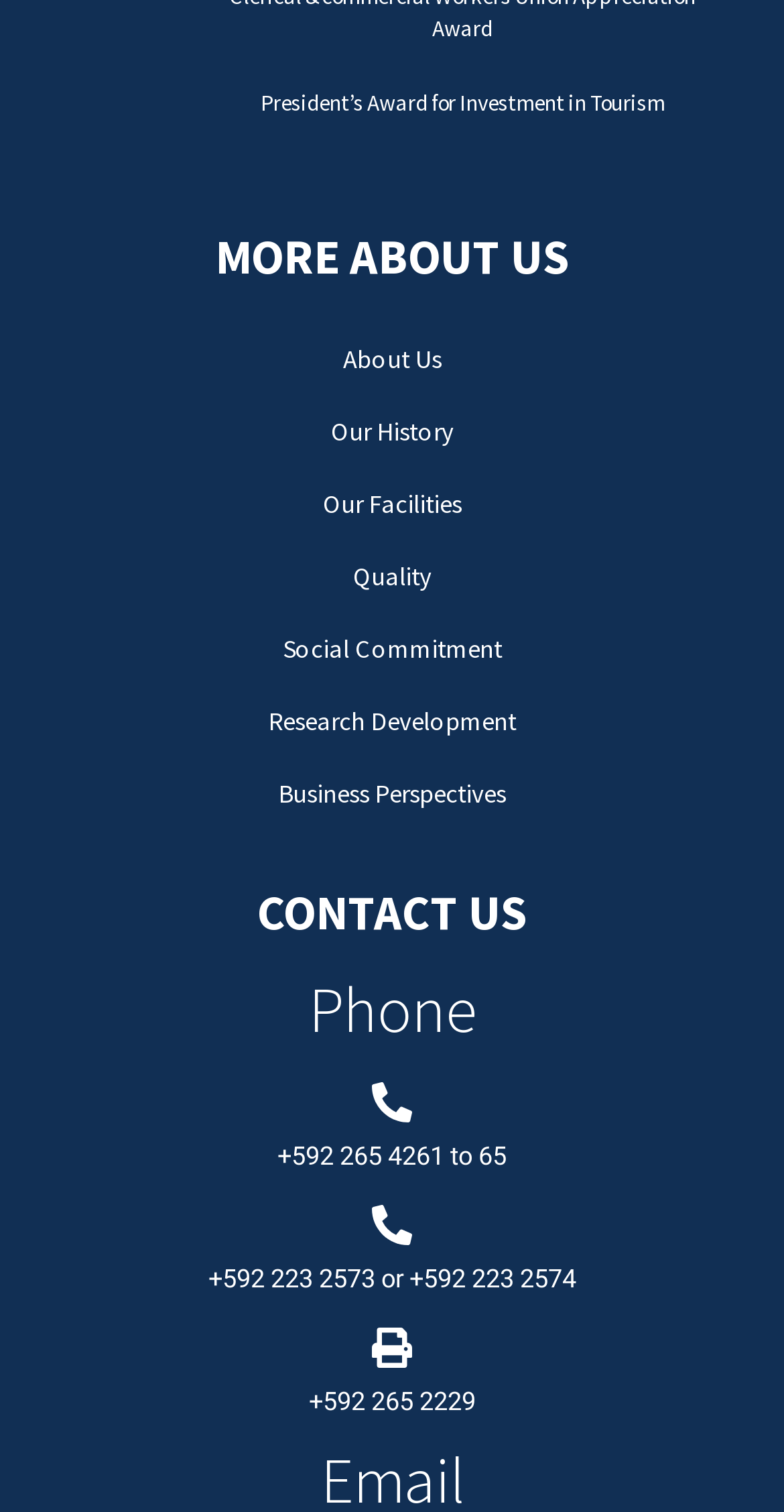Please locate the clickable area by providing the bounding box coordinates to follow this instruction: "Click on About Us".

[0.051, 0.213, 0.949, 0.261]